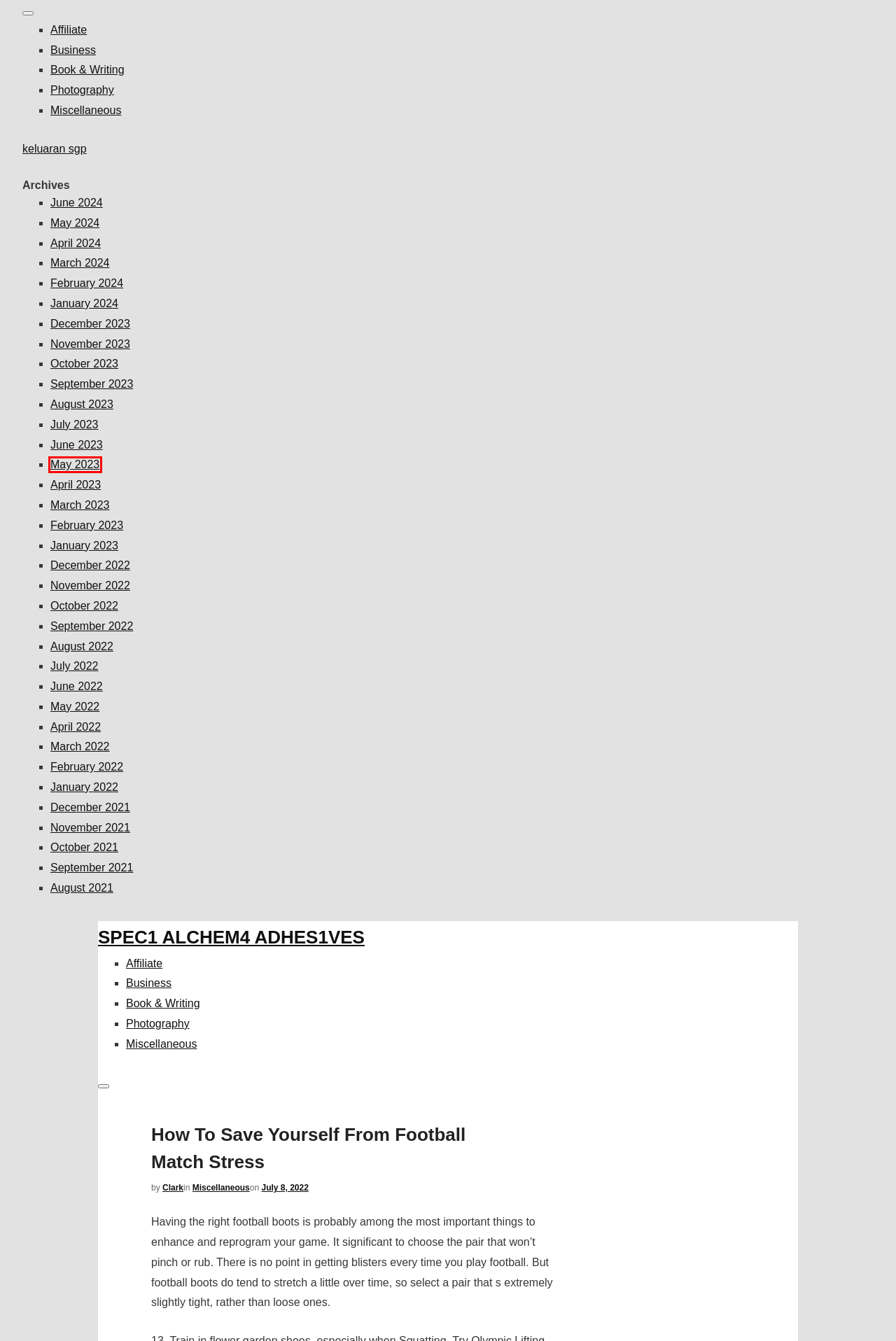Analyze the screenshot of a webpage with a red bounding box and select the webpage description that most accurately describes the new page resulting from clicking the element inside the red box. Here are the candidates:
A. Affiliate – Spec1 Alchem4 Adhes1ves
B. April 2024 – Spec1 Alchem4 Adhes1ves
C. April 2023 – Spec1 Alchem4 Adhes1ves
D. December 2021 – Spec1 Alchem4 Adhes1ves
E. May 2023 – Spec1 Alchem4 Adhes1ves
F. February 2023 – Spec1 Alchem4 Adhes1ves
G. August 2021 – Spec1 Alchem4 Adhes1ves
H. August 2022 – Spec1 Alchem4 Adhes1ves

E